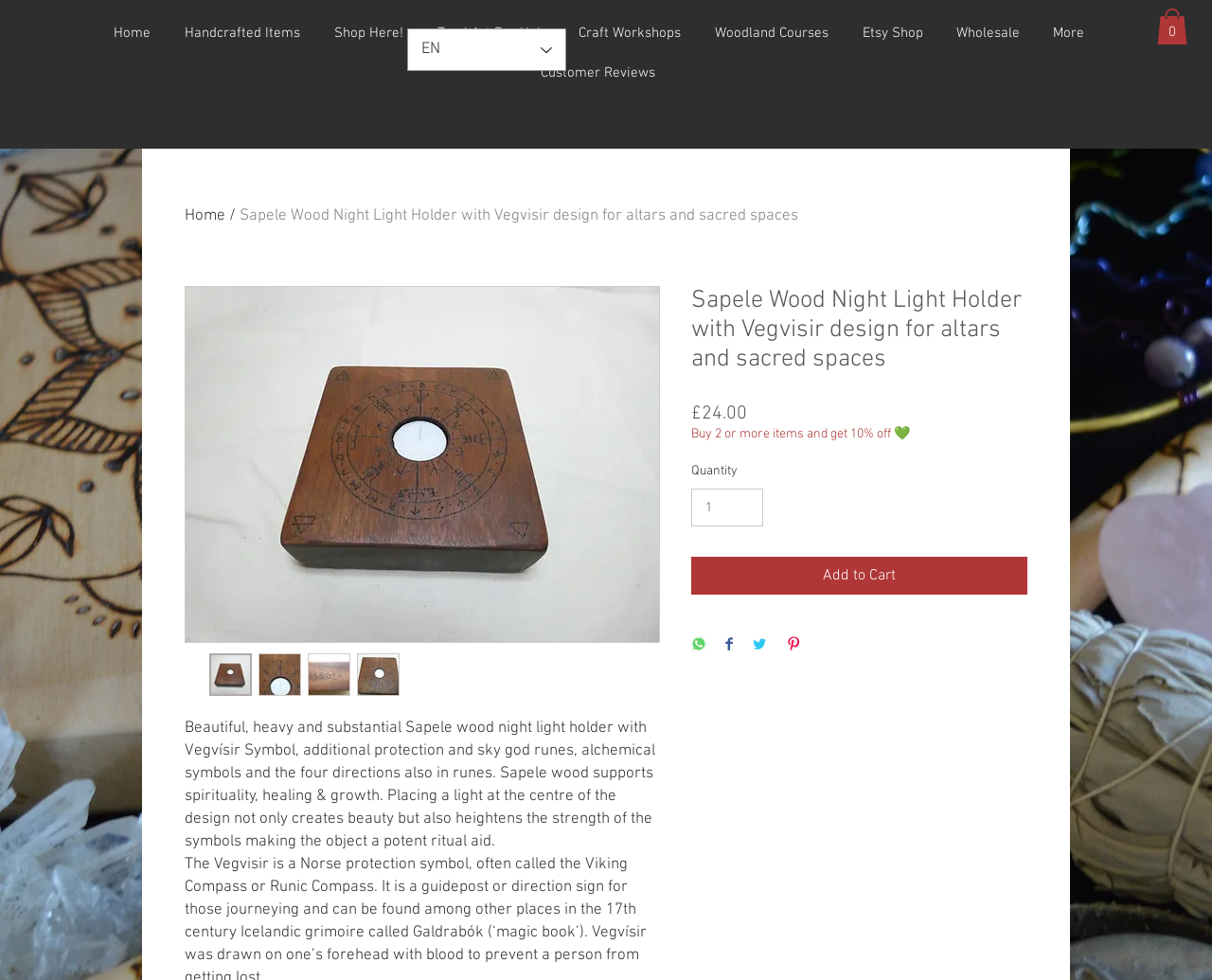Pinpoint the bounding box coordinates of the clickable area necessary to execute the following instruction: "View customer reviews". The coordinates should be given as four float numbers between 0 and 1, namely [left, top, right, bottom].

[0.436, 0.06, 0.551, 0.089]